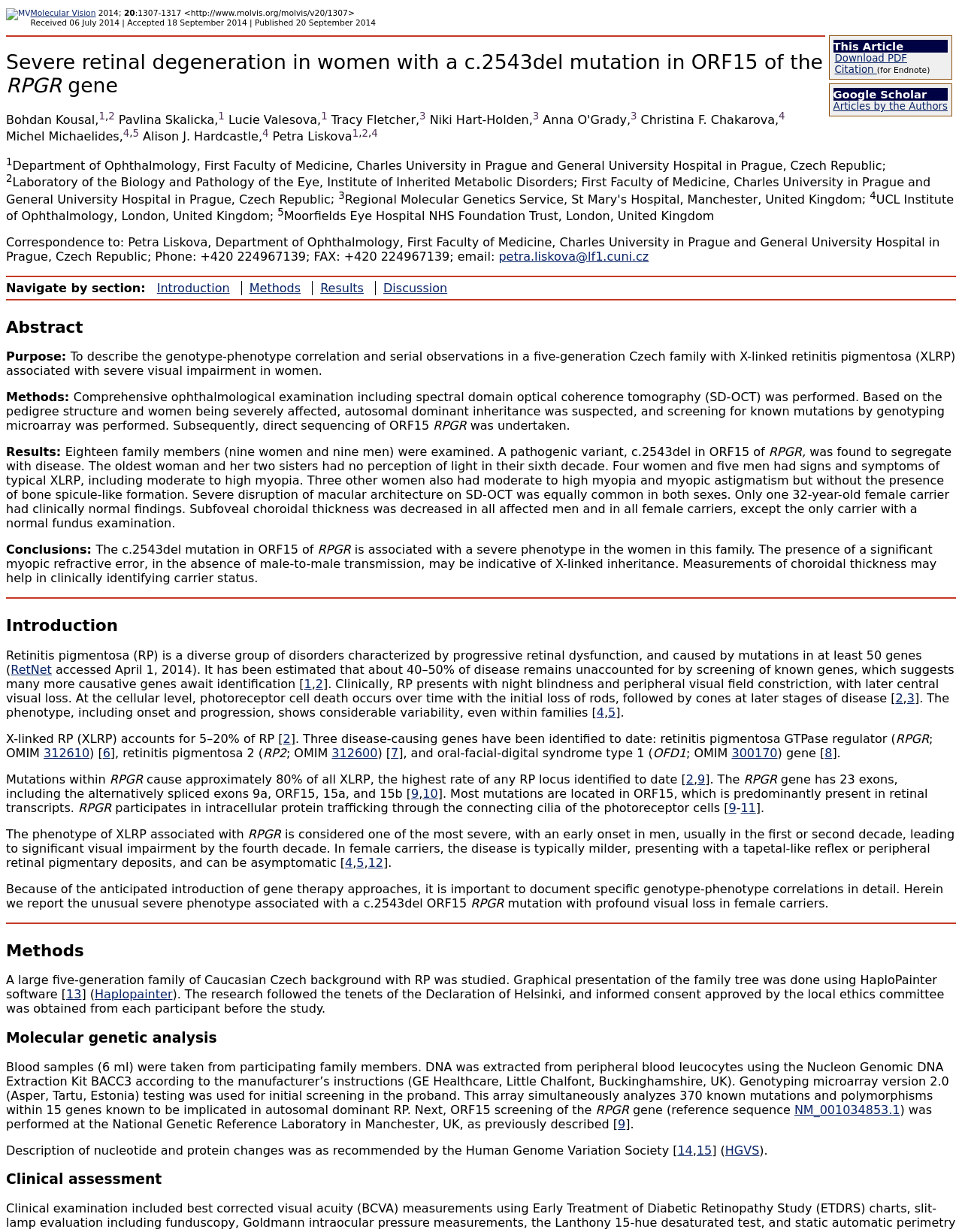Can you pinpoint the bounding box coordinates for the clickable element required for this instruction: "Click on the HOME link"? The coordinates should be four float numbers between 0 and 1, i.e., [left, top, right, bottom].

None